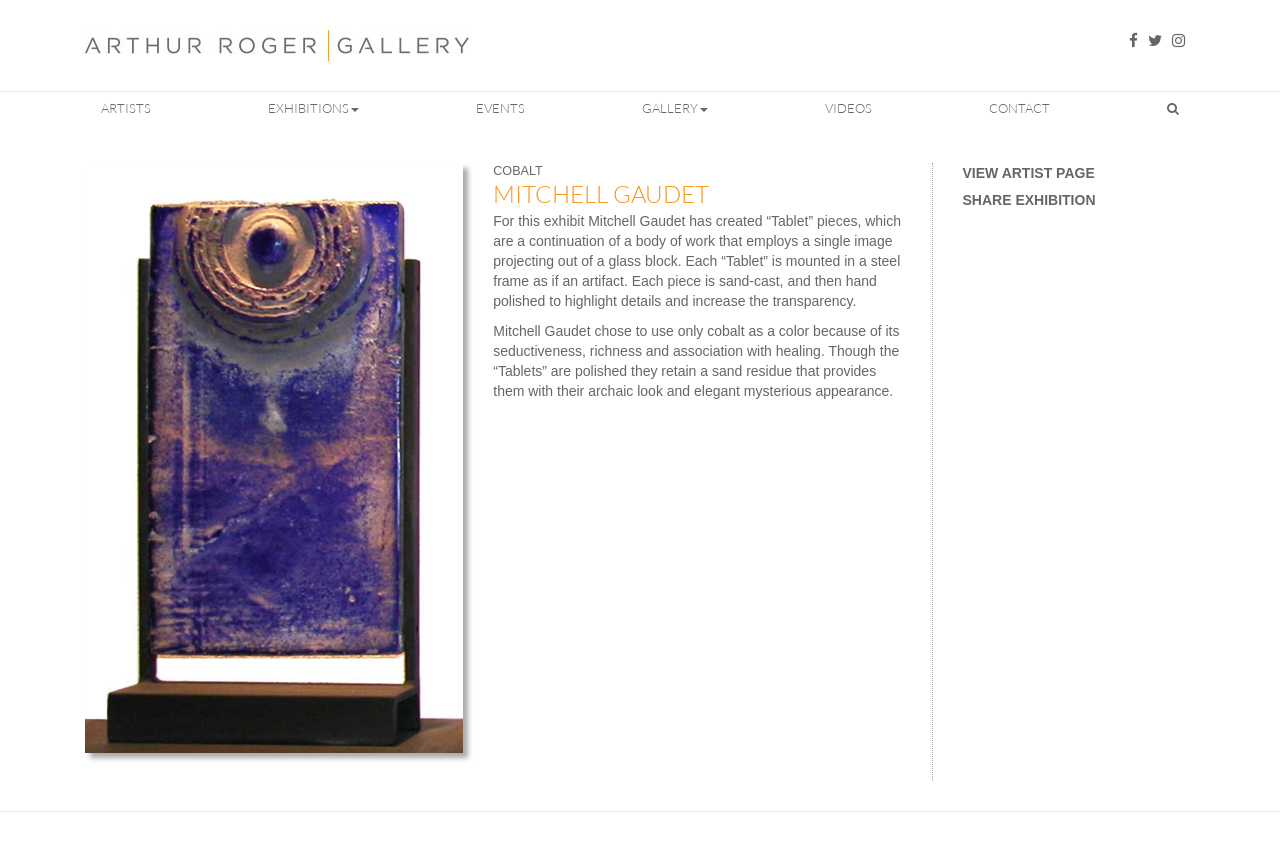Describe the entire webpage, focusing on both content and design.

The webpage is about an art exhibition titled "Cobalt" by Mitchell Gaudet at the Arthur Roger Gallery. At the top left, there is a heading with the gallery's name, accompanied by a link and an image of the gallery's logo. To the right of the logo, there are three social media links represented by icons. 

Below the gallery's logo, there is a navigation menu with links to different sections of the website, including "ARTISTS", "EXHIBITIONS", "EVENTS", "GALLERY", "VIDEOS", and "CONTACT". 

The main content of the webpage is divided into two sections. On the left, there is a section with a heading "MITCHELL GAUDET" and two paragraphs of text describing the artist's work in the "Cobalt" exhibition. The text explains that Gaudet has created "Tablet" pieces, which are sand-cast and hand-polished glass blocks with a single image projecting out of them. The artist chose to use only cobalt as a color due to its seductiveness, richness, and association with healing. 

On the right, there is a complementary section with two links: "VIEW ARTIST PAGE" and "SHARE EXHIBITION".